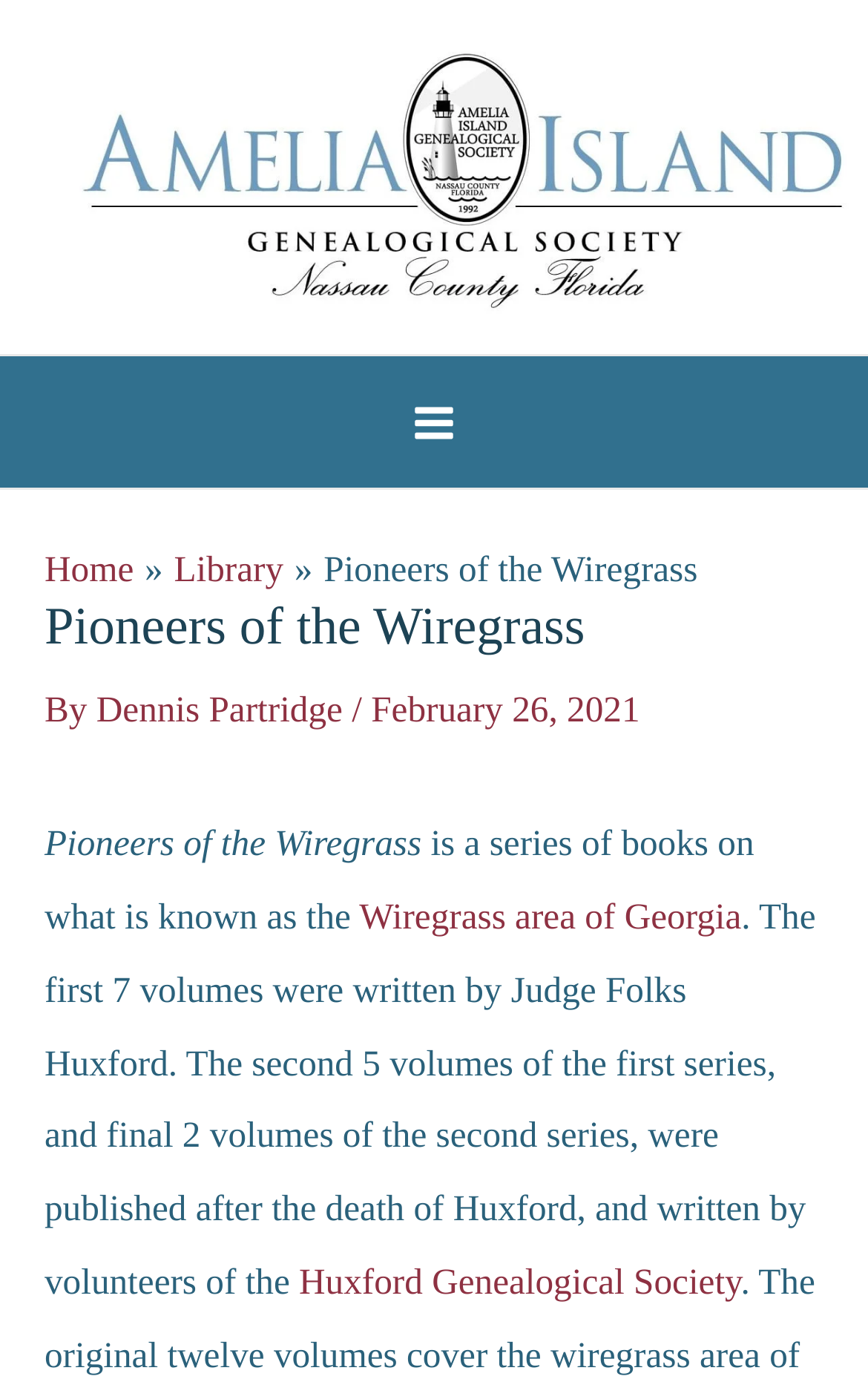Based on the element description Home, identify the bounding box of the UI element in the given webpage screenshot. The coordinates should be in the format (top-left x, top-left y, bottom-right x, bottom-right y) and must be between 0 and 1.

[0.051, 0.396, 0.154, 0.427]